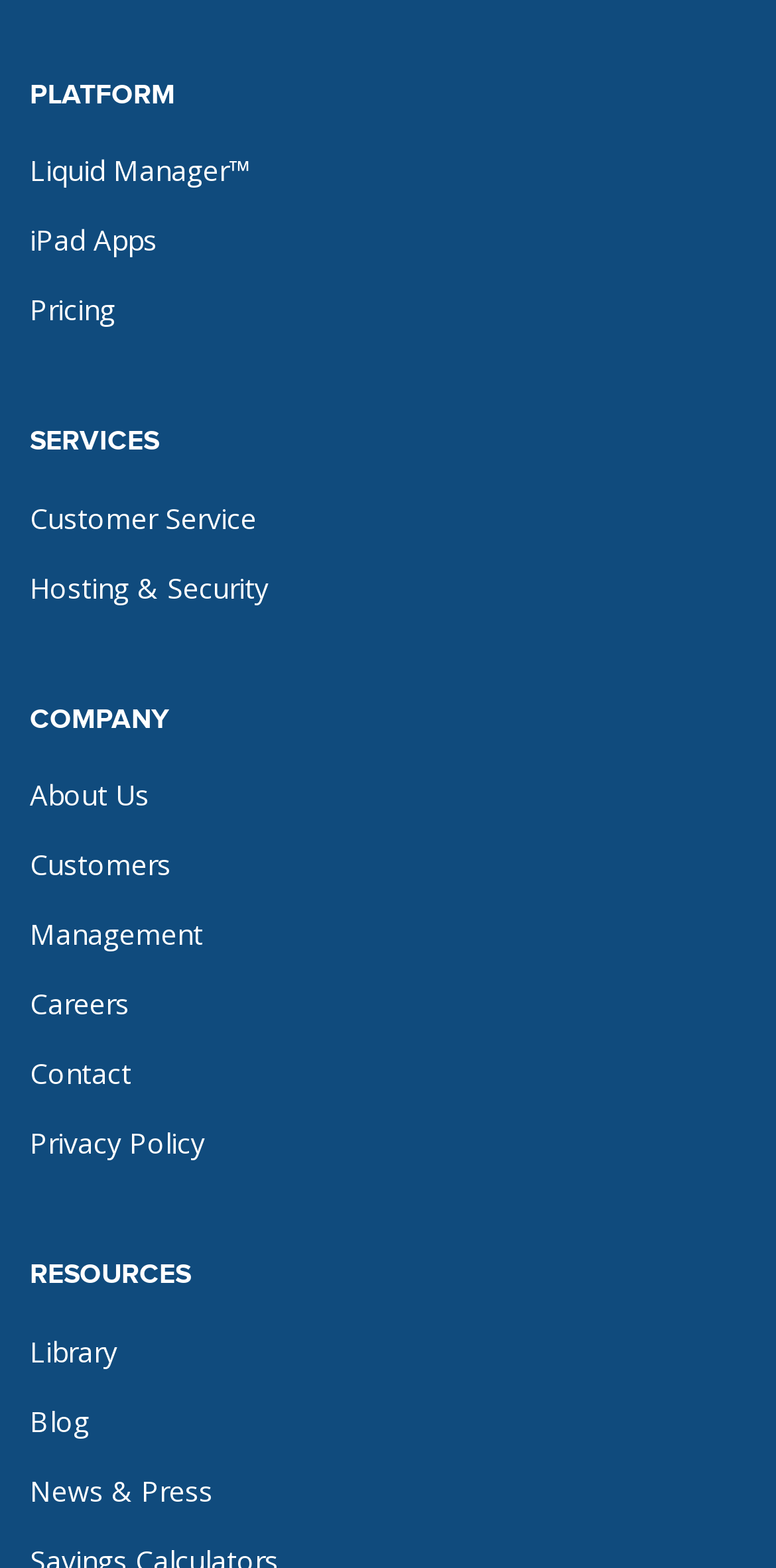Please locate the UI element described by "About Us" and provide its bounding box coordinates.

[0.038, 0.495, 0.192, 0.519]